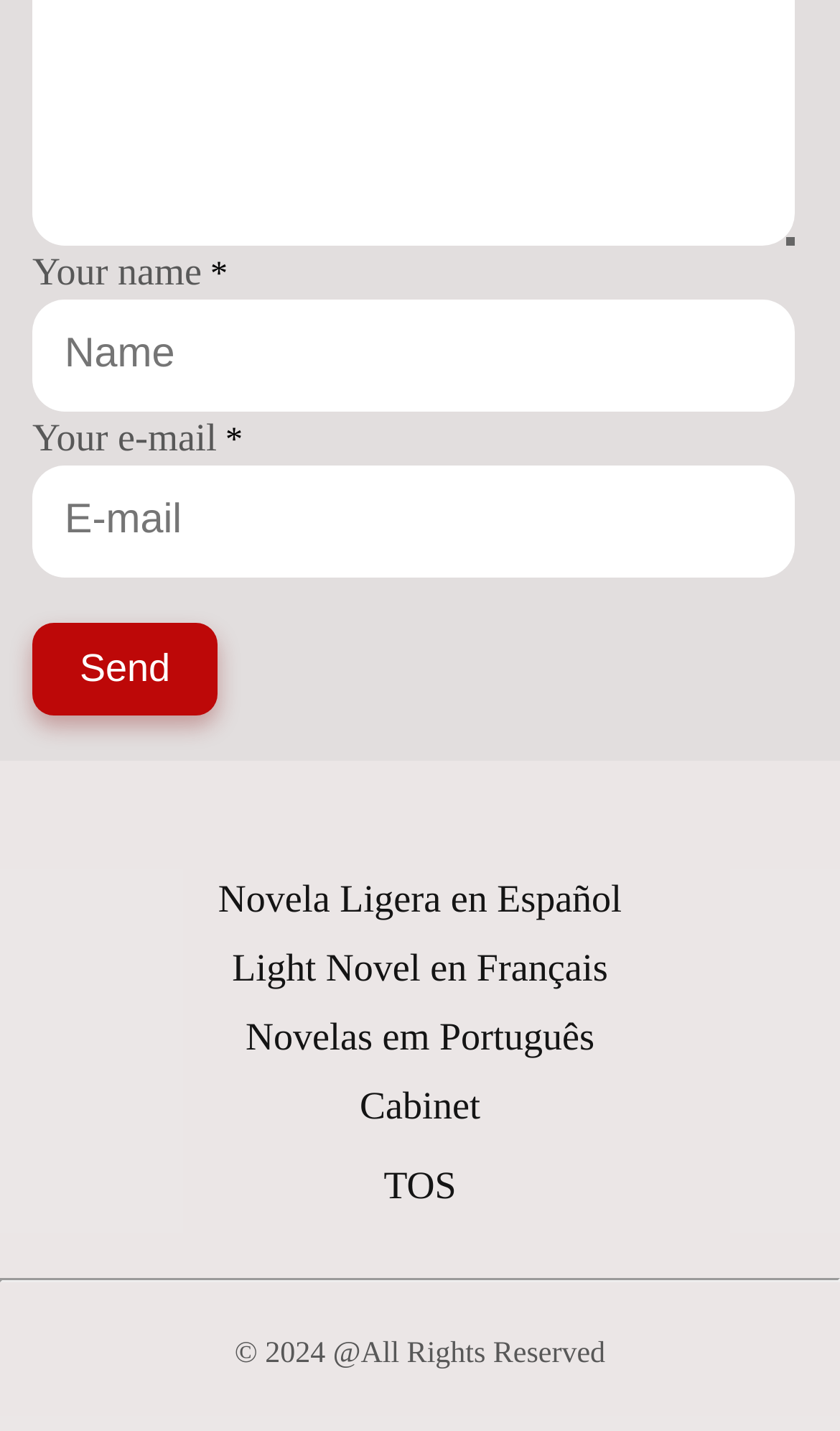What is the copyright year of the website?
Using the image, answer in one word or phrase.

2024